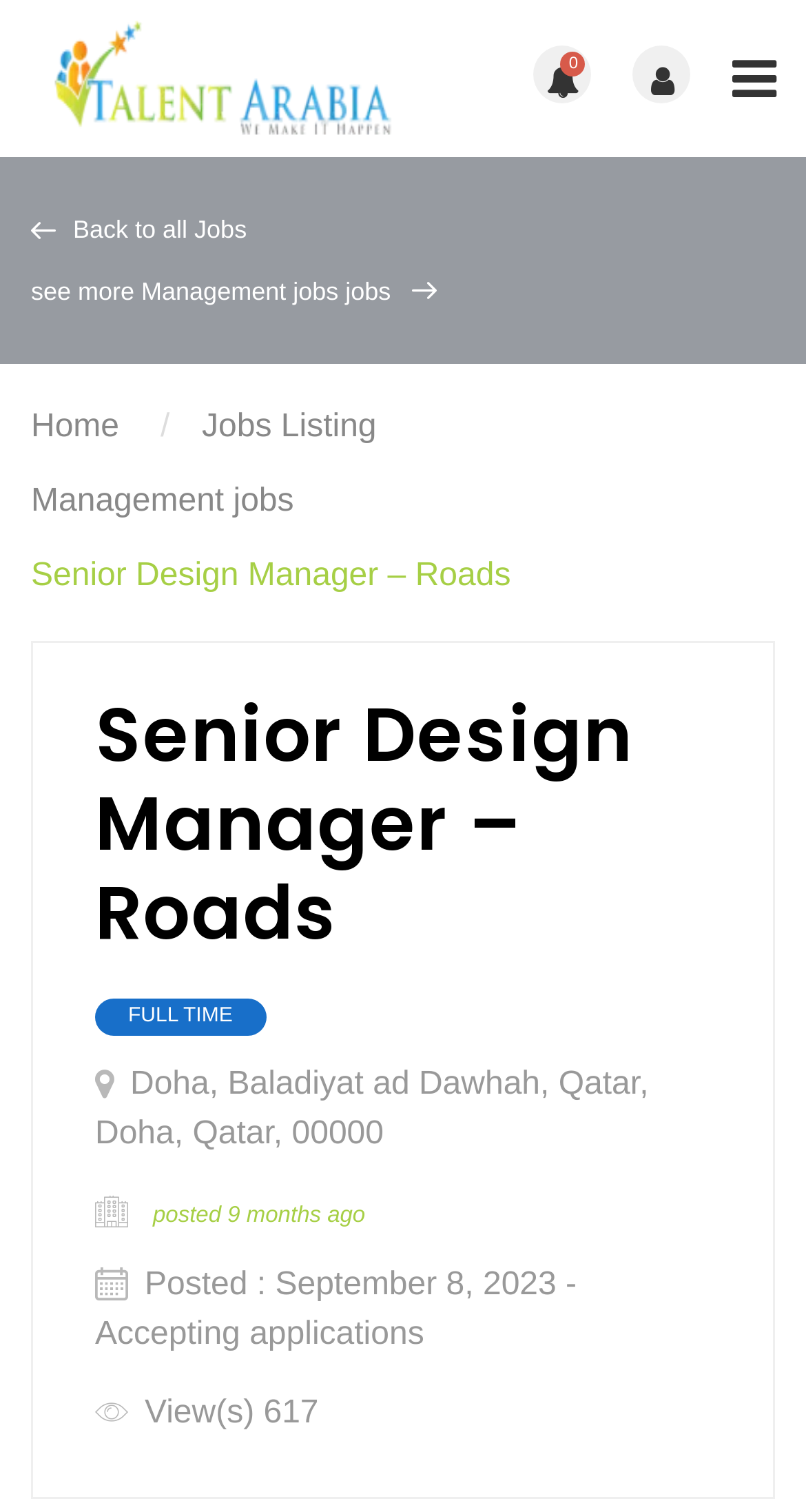Identify the bounding box of the HTML element described as: "Back to all Jobs".

[0.038, 0.142, 0.306, 0.161]